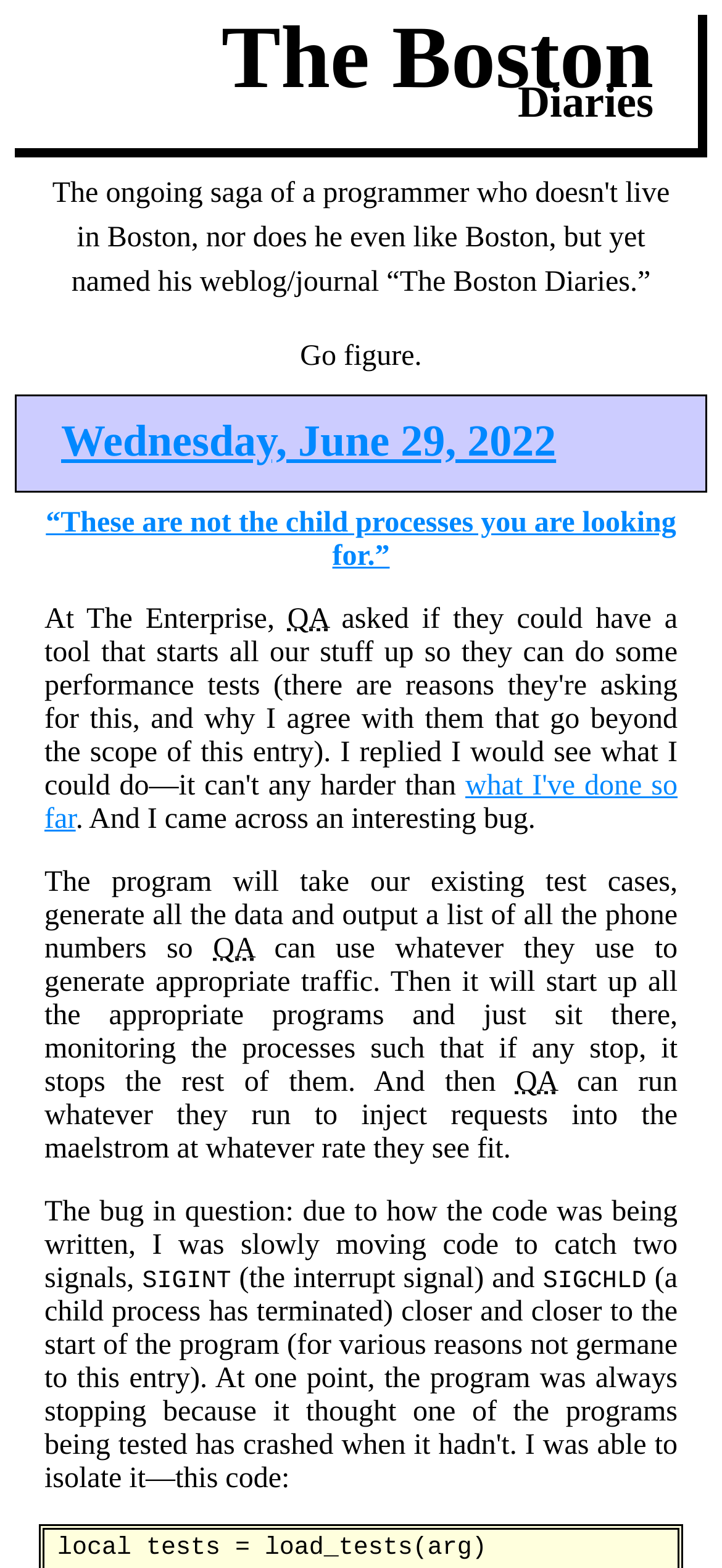Can you extract the primary headline text from the webpage?

The Boston Diaries